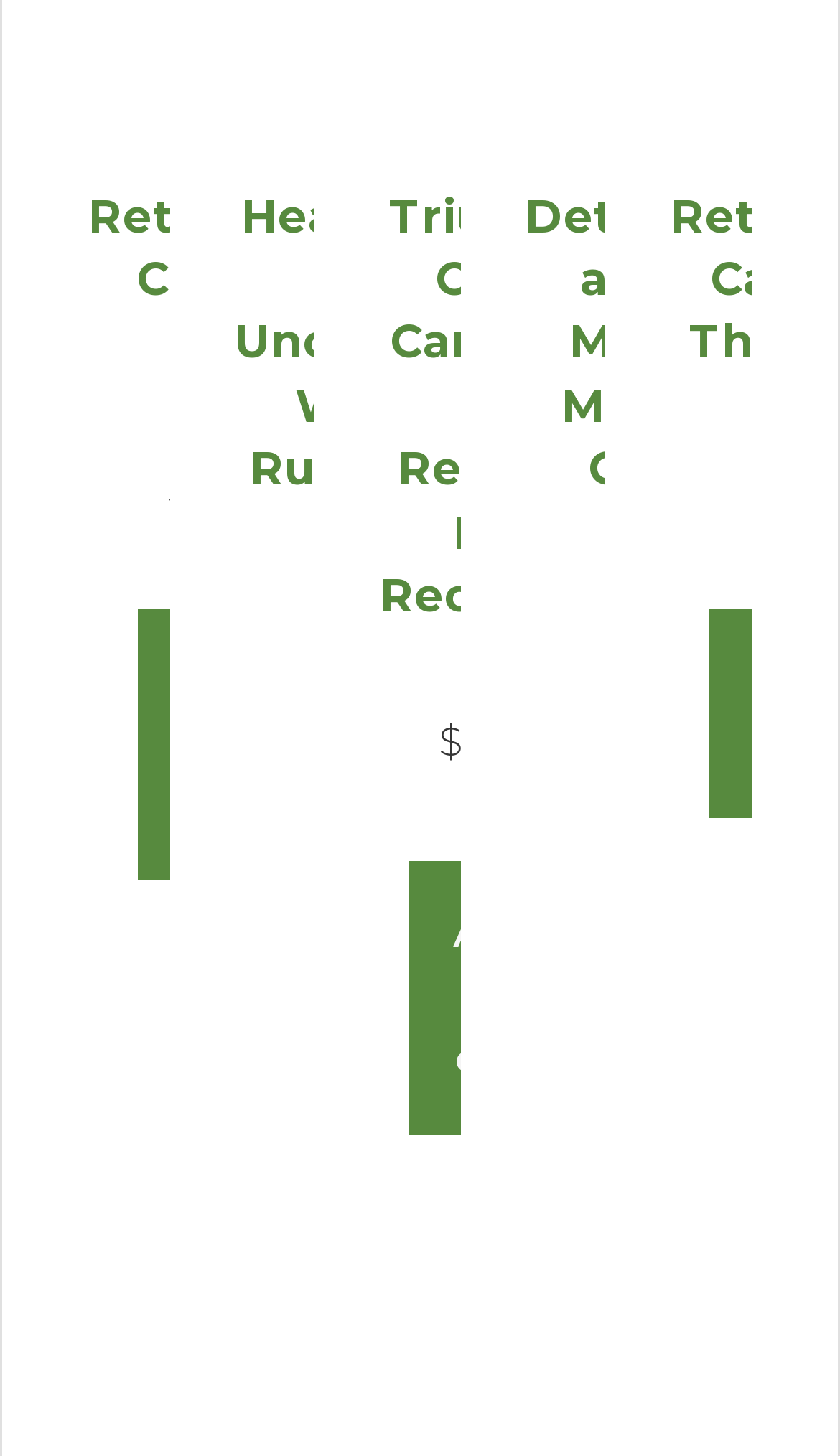Bounding box coordinates should be in the format (top-left x, top-left y, bottom-right x, bottom-right y) and all values should be floating point numbers between 0 and 1. Determine the bounding box coordinate for the UI element described as: Add to cart

[0.789, 0.582, 0.889, 0.7]